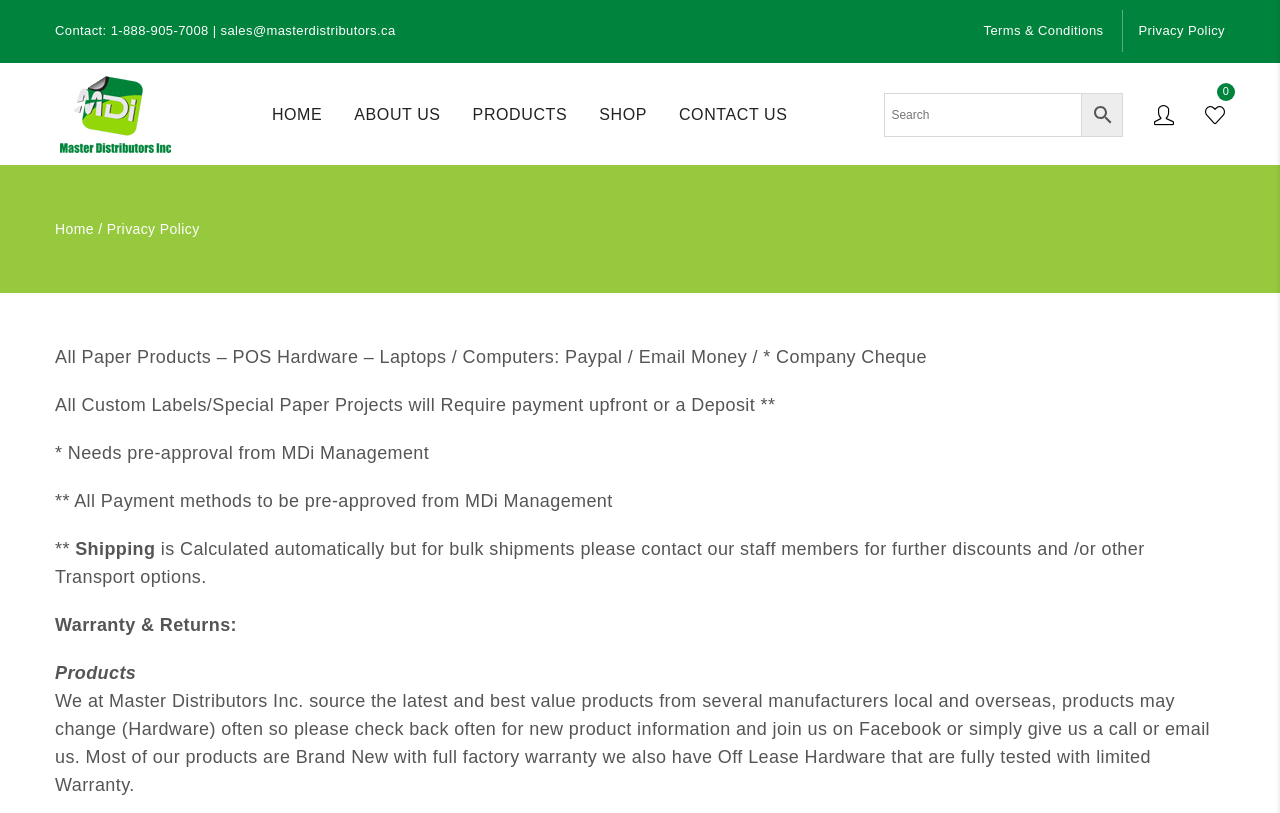Specify the bounding box coordinates for the region that must be clicked to perform the given instruction: "Contact us by phone".

[0.043, 0.028, 0.309, 0.047]